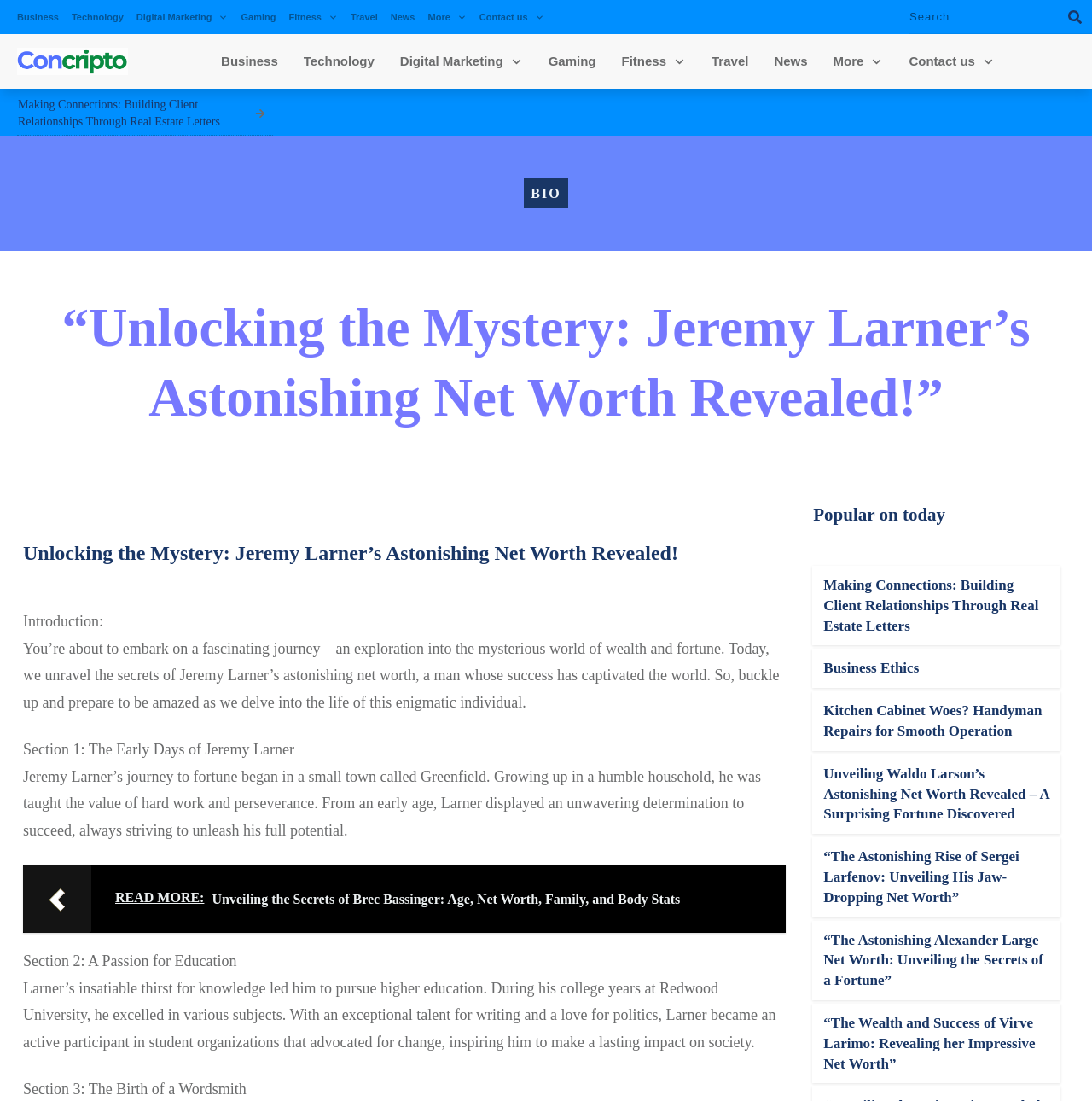Write a detailed summary of the webpage.

This webpage is about Jeremy Larner's astonishing net worth, with a focus on his life, education, and career. At the top, there are several links to different categories, including Business, Technology, Digital Marketing, Gaming, Fitness, Travel, News, and More. Each of these links has a small image next to it.

Below the links, there is a search bar with a button and a layout table containing an image. On the left side, there is a section with links to various articles, including "Making Connections: Building Client Relationships Through Real Estate Letters" and "BIO".

The main content of the webpage is divided into sections, starting with an introduction that sets the tone for the article. The first section, "The Early Days of Jeremy Larner", describes his childhood and upbringing in a small town called Greenfield. The second section, "A Passion for Education", discusses his college years at Redwood University, where he excelled in various subjects and became involved in student organizations.

The third section, "The Birth of a Wordsmith", is not fully described, but it likely continues the story of Jeremy Larner's life and career. Below this section, there is a heading "Popular on today" with several articles listed, including "Making Connections: Building Client Relationships Through Real Estate Letters", "Business Ethics", "Kitchen Cabinet Woes? Handyman Repairs for Smooth Operation", and several others.

Throughout the webpage, there are various images and links to other articles, as well as a contact us link at the bottom. The overall layout is organized and easy to follow, with clear headings and concise text.